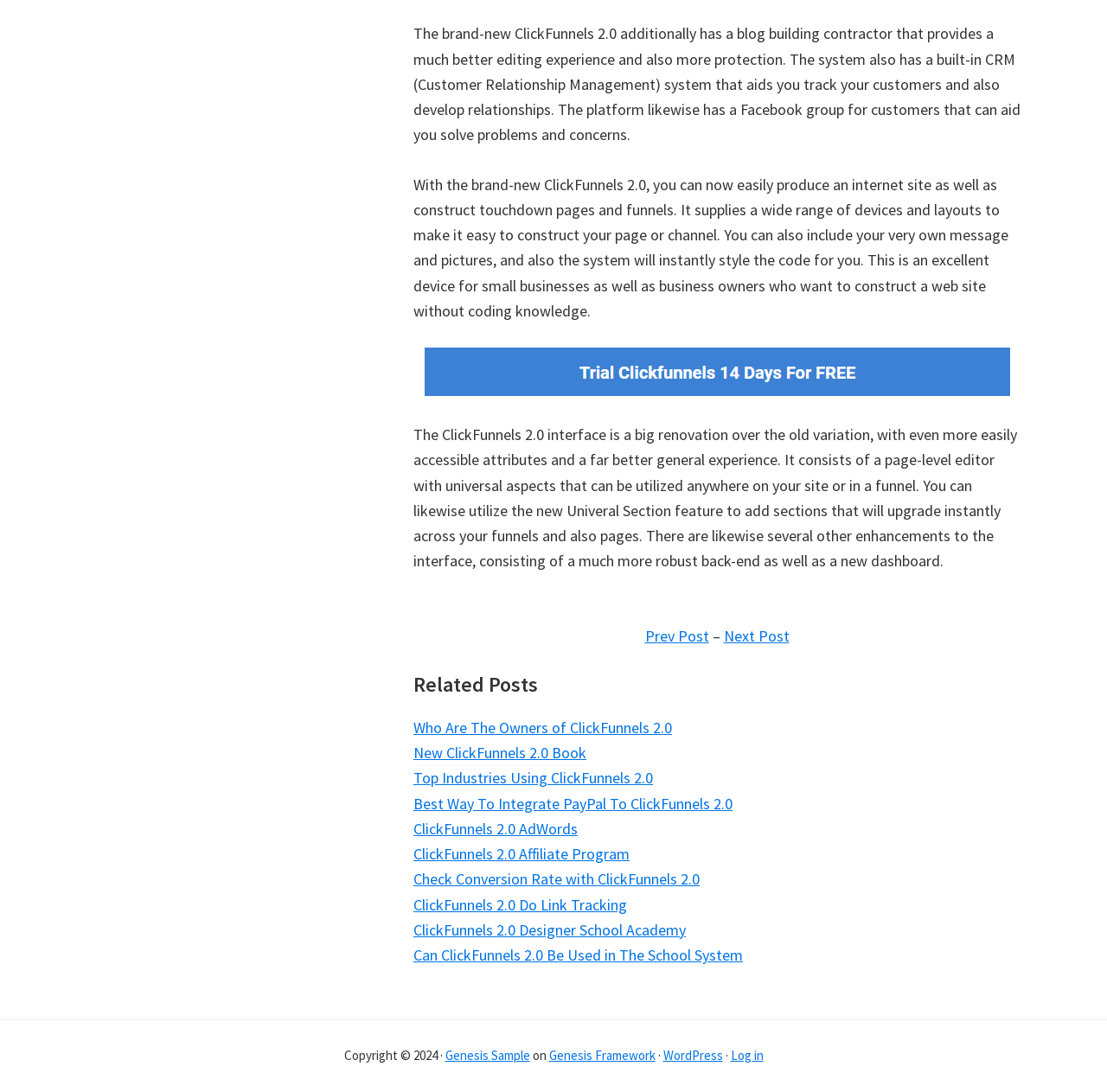Answer the question below using just one word or a short phrase: 
What is the name of the framework mentioned at the bottom of the webpage?

Genesis Framework